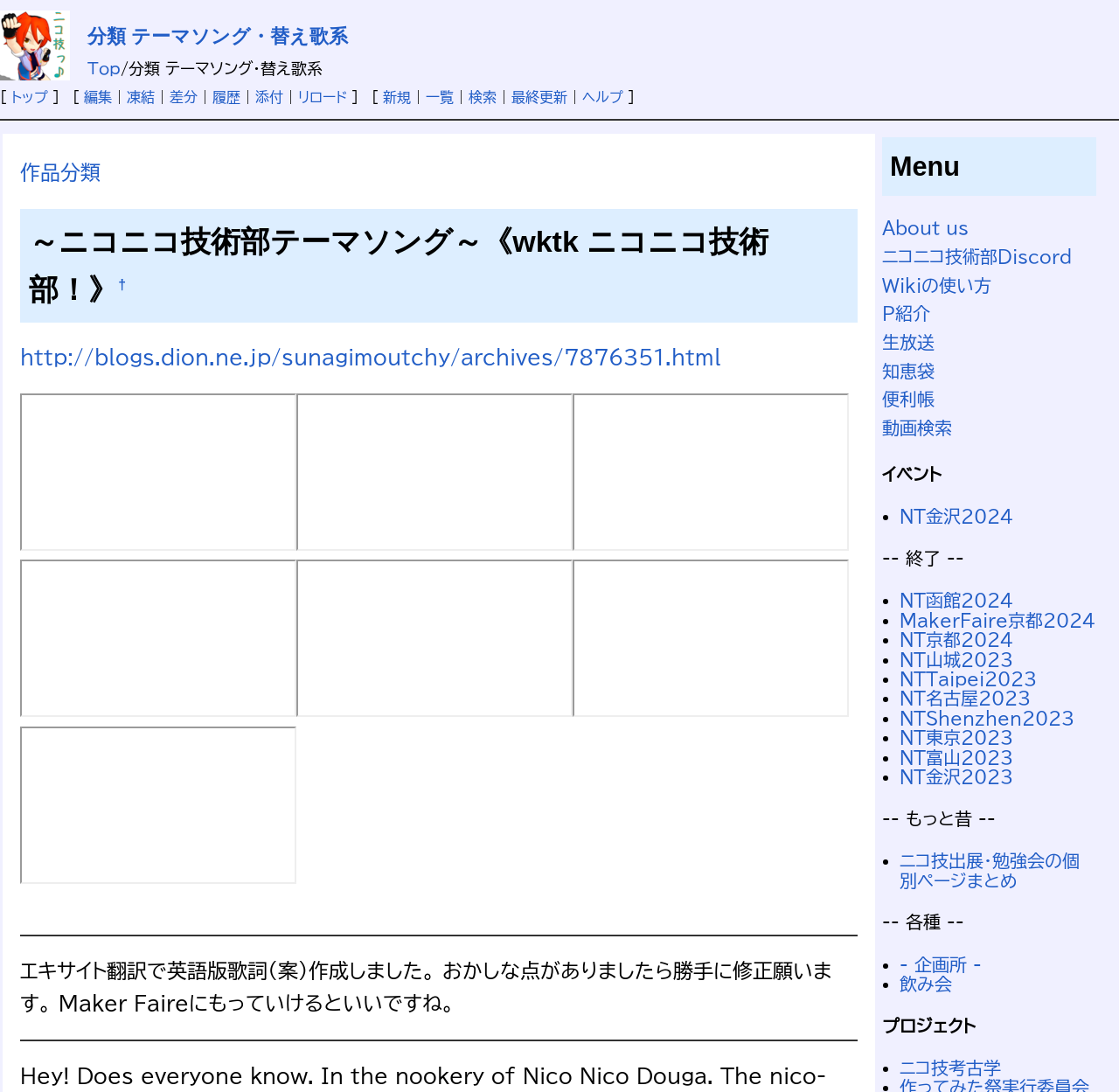Please analyze the image and give a detailed answer to the question:
What is the content of the static text element at the bottom of the webpage?

The static text element at the bottom of the webpage contains a list of events, including NT金沢2024, NT函館2024, and others, which are likely related to ニコニコ技術部.